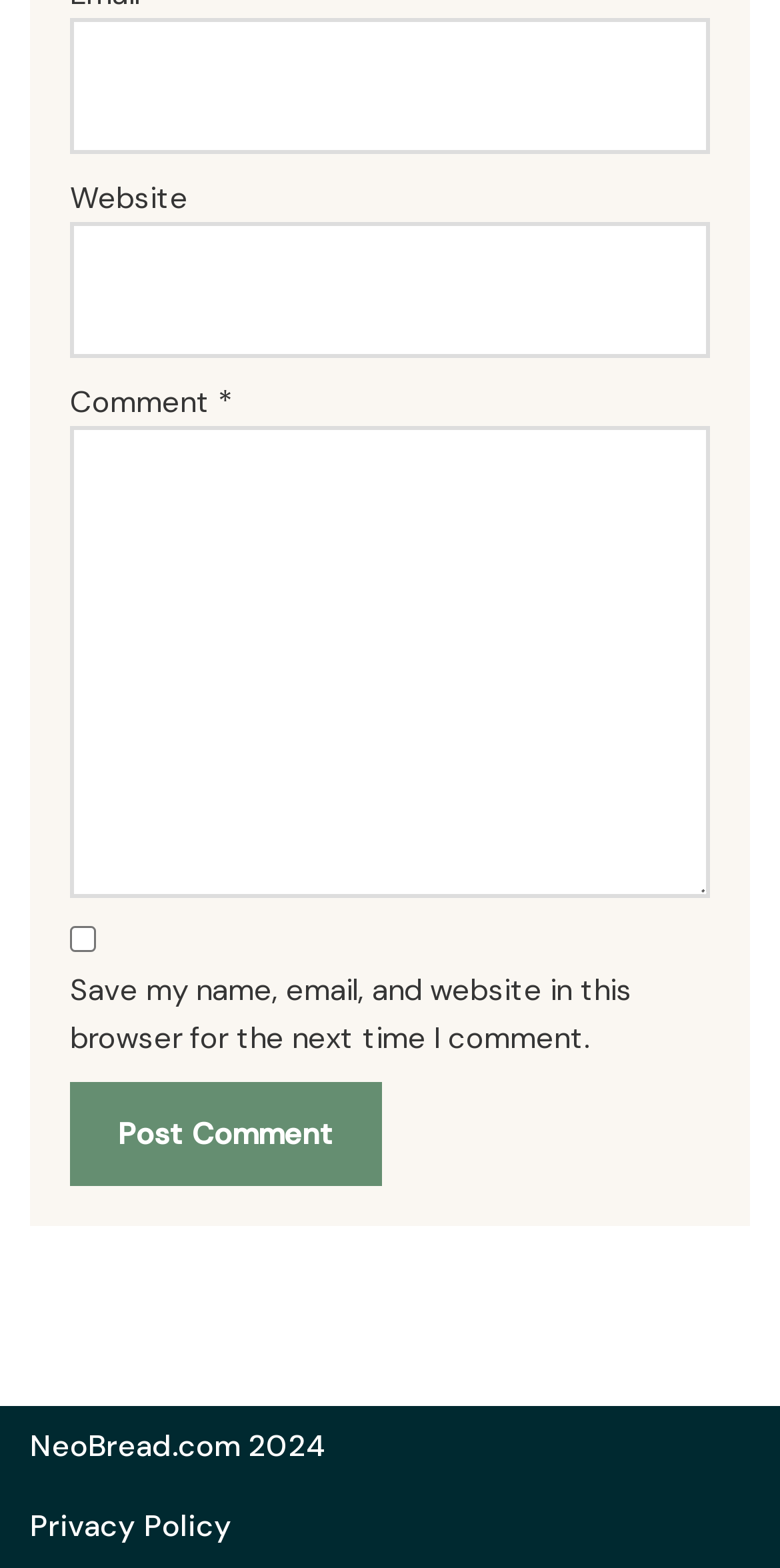Is the checkbox checked by default?
Using the picture, provide a one-word or short phrase answer.

No